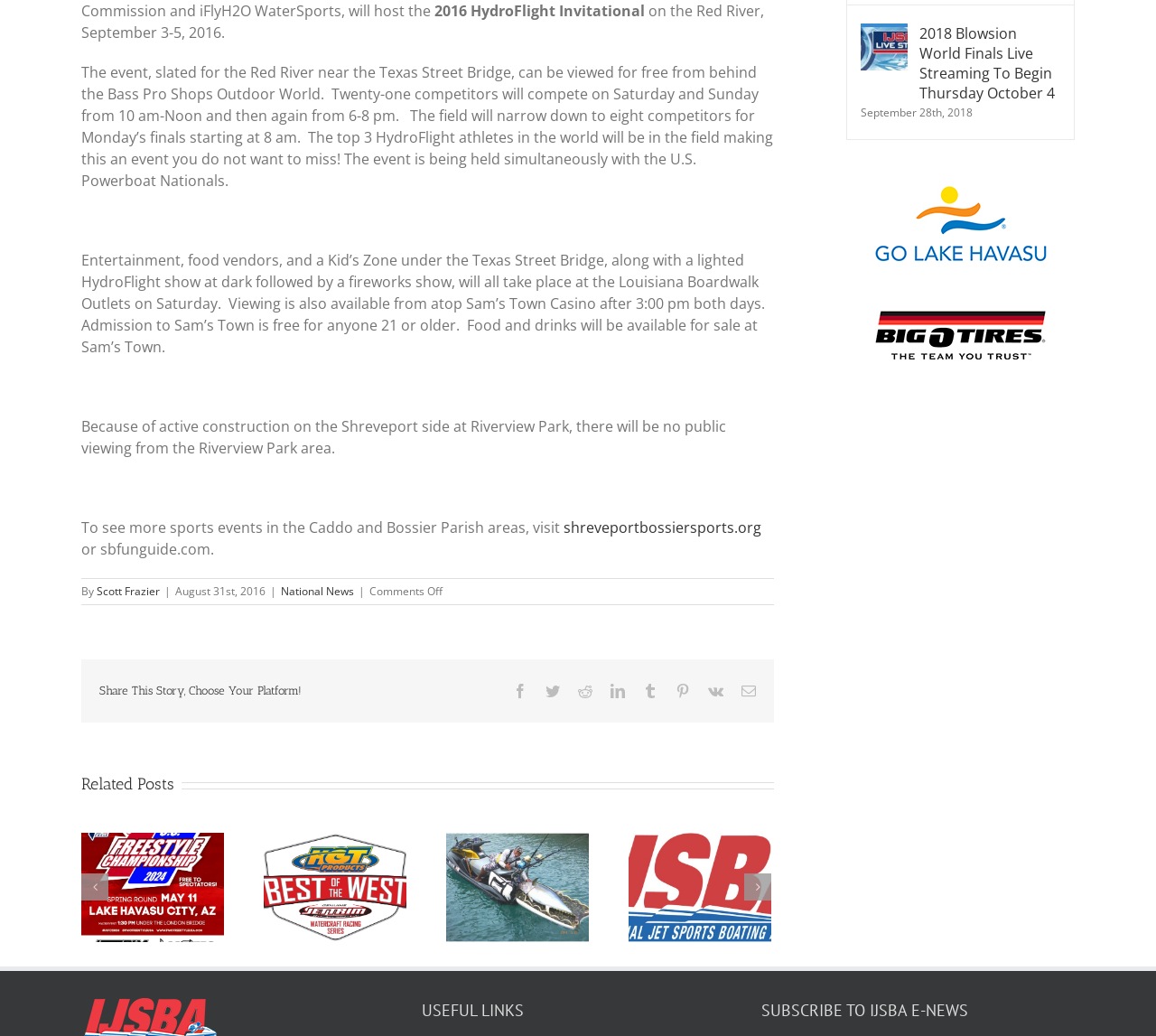Identify the bounding box of the HTML element described here: "National News". Provide the coordinates as four float numbers between 0 and 1: [left, top, right, bottom].

[0.243, 0.563, 0.306, 0.578]